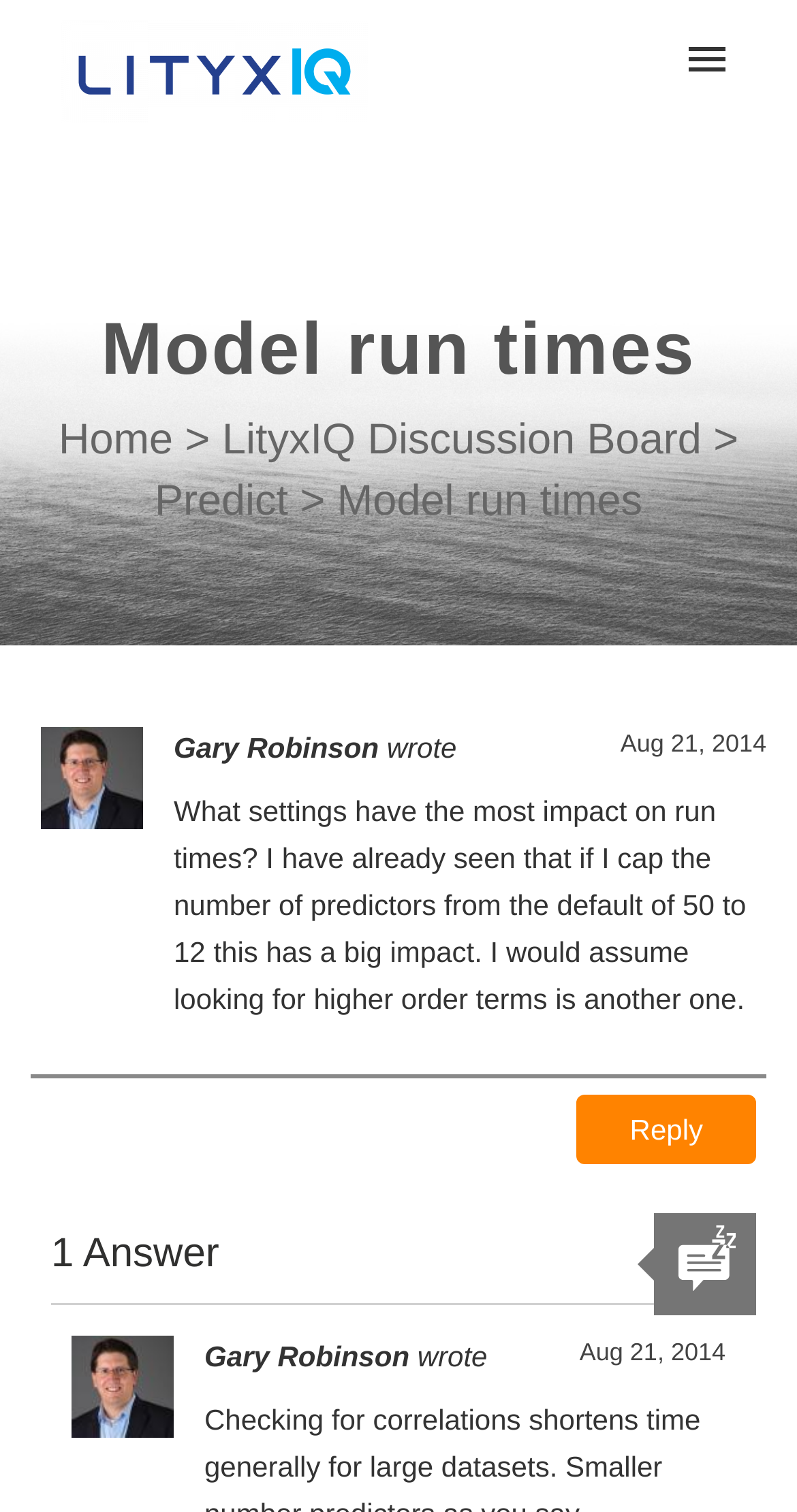Locate the bounding box of the UI element described in the following text: "My tickets".

[0.0, 0.096, 1.0, 0.15]